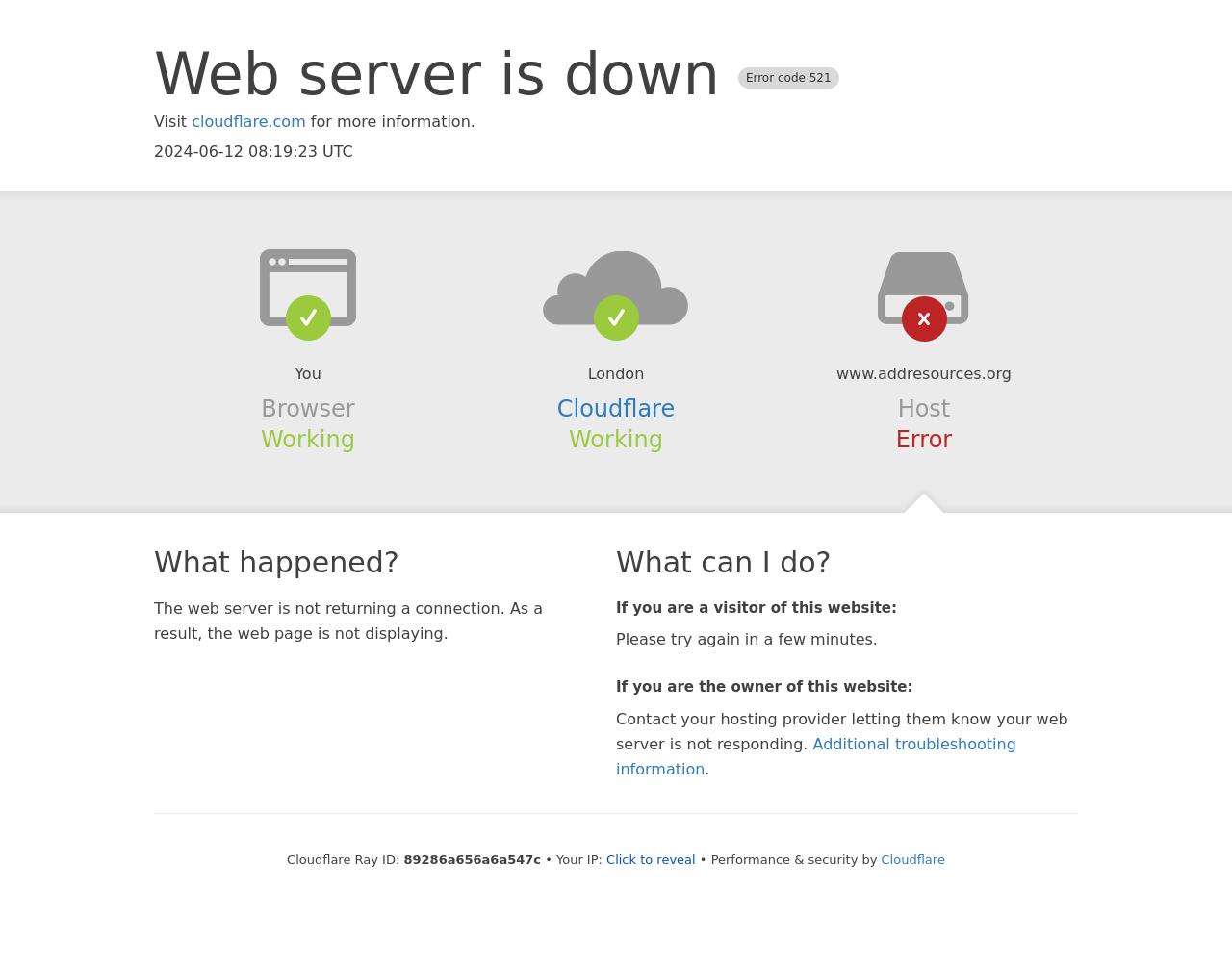Locate the UI element described as follows: "Additional troubleshooting information". Return the bounding box coordinates as four float numbers between 0 and 1 in the order [left, top, right, bottom].

[0.5, 0.762, 0.825, 0.807]